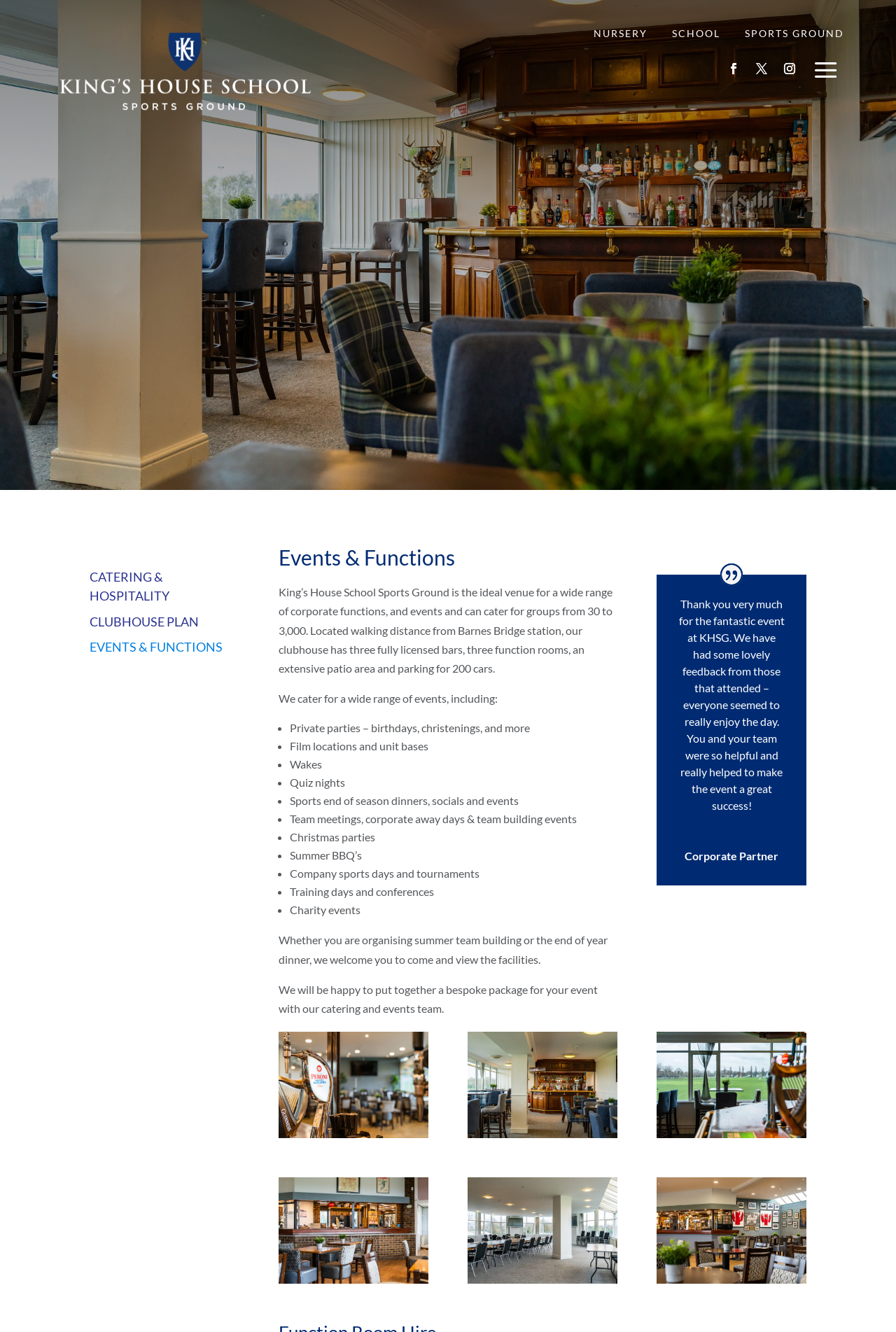Given the element description "Follow", identify the bounding box of the corresponding UI element.

[0.838, 0.043, 0.862, 0.06]